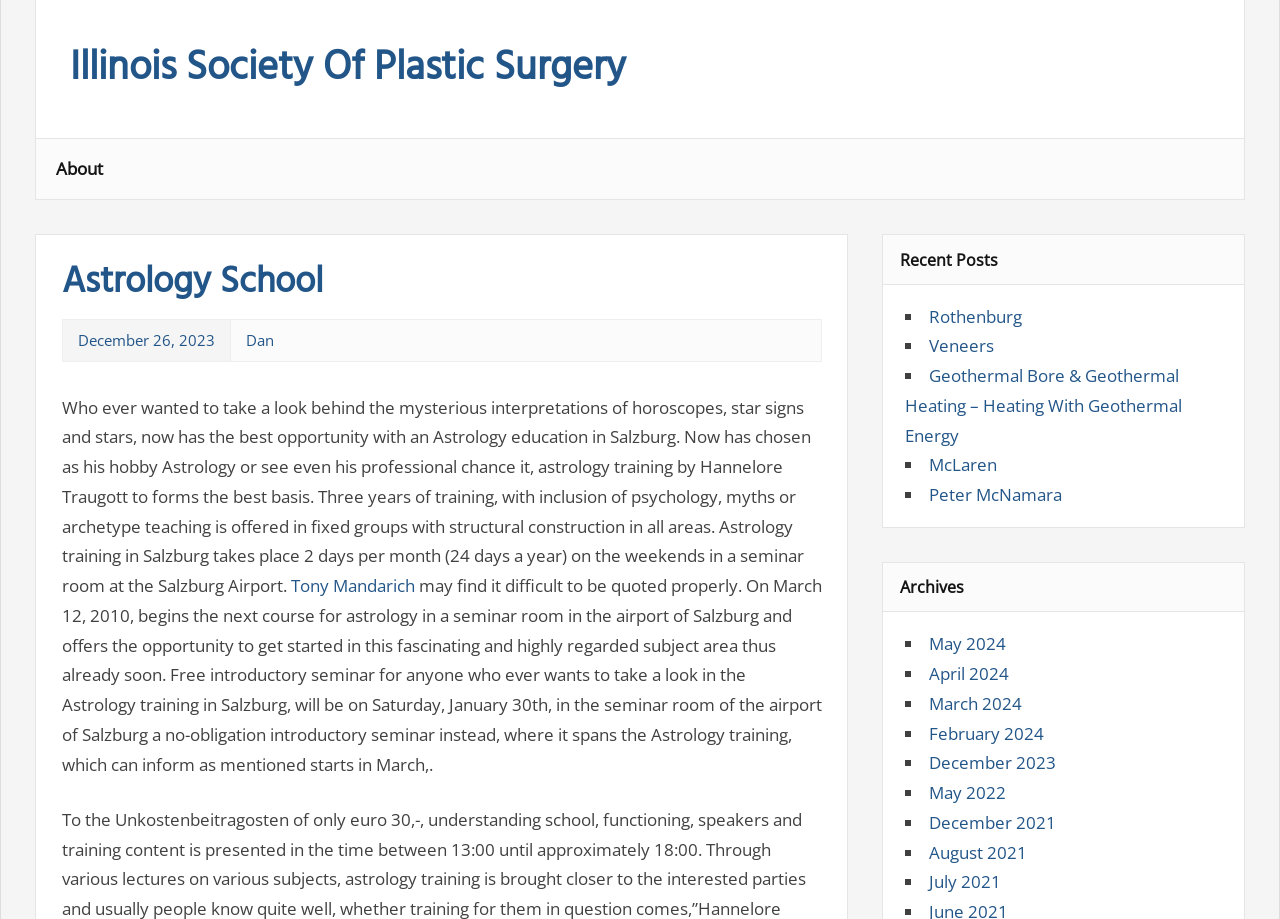Given the description: "April 2024", determine the bounding box coordinates of the UI element. The coordinates should be formatted as four float numbers between 0 and 1, [left, top, right, bottom].

[0.726, 0.72, 0.788, 0.745]